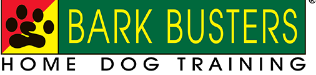What is the font style of the brand name?
Answer with a single word or phrase by referring to the visual content.

Uppercase